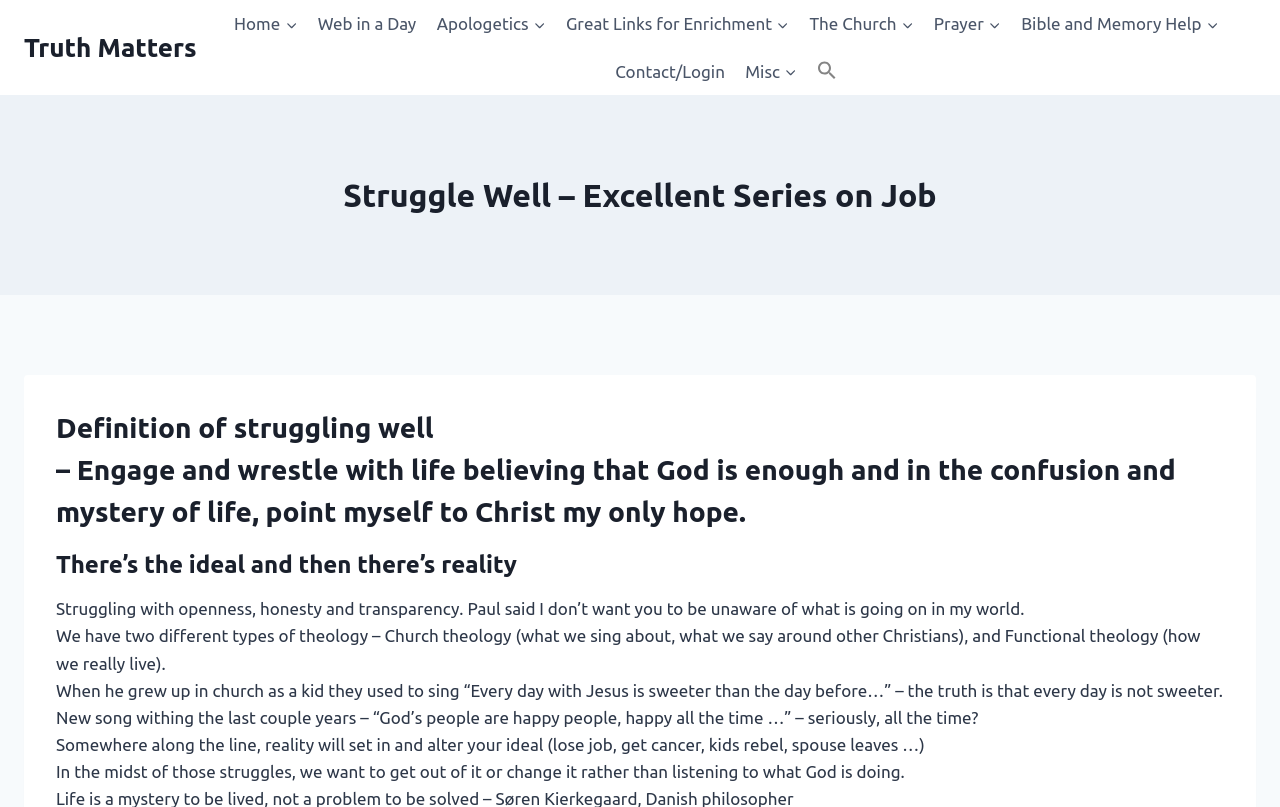Answer the question below with a single word or a brief phrase: 
What is the image on the Search Icon Link?

Search